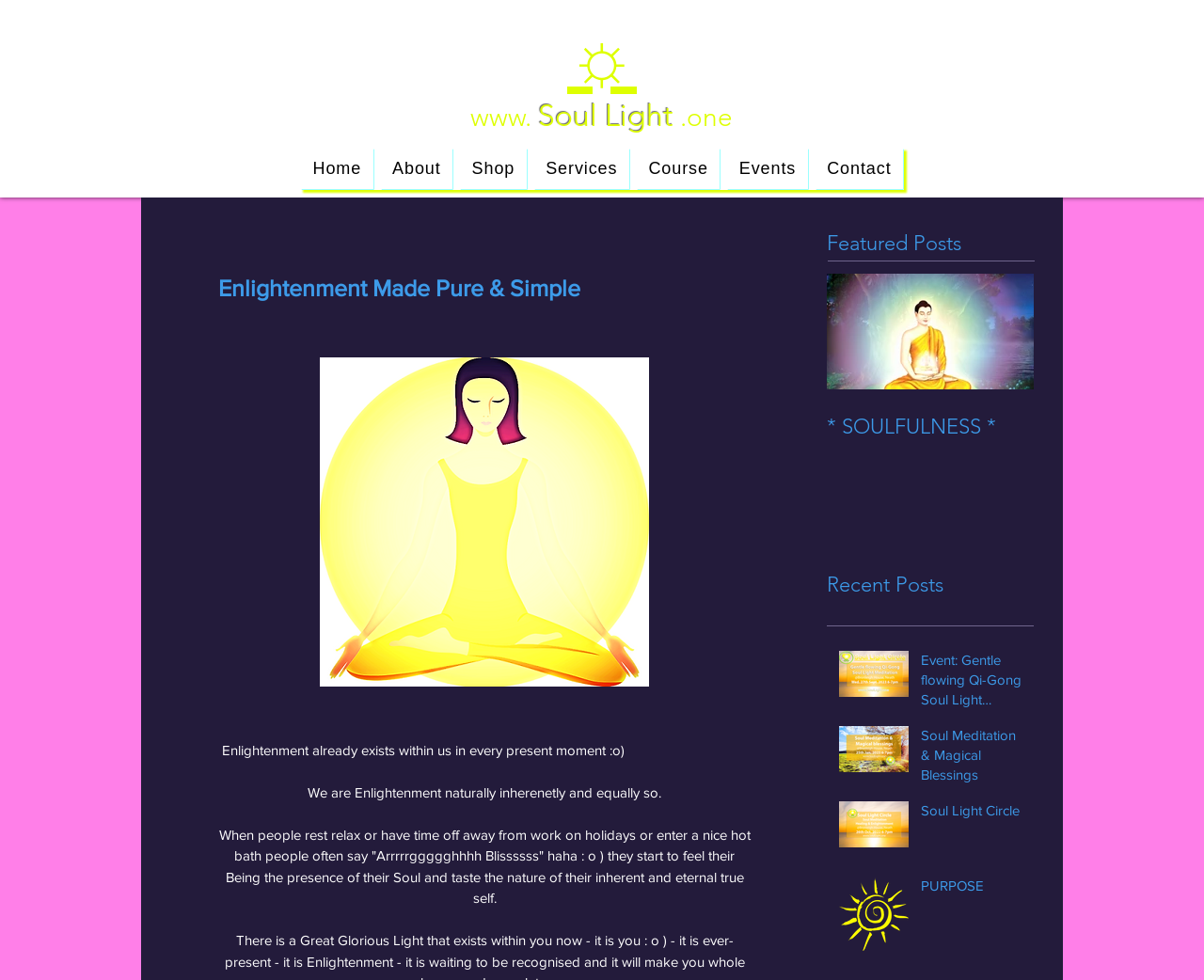Please examine the image and provide a detailed answer to the question: What is the purpose of the 'Shop' link?

I inferred the purpose of the 'Shop' link by its position in the navigation menu and its label, which suggests that it leads to a page where users can shop or access shopping-related content.